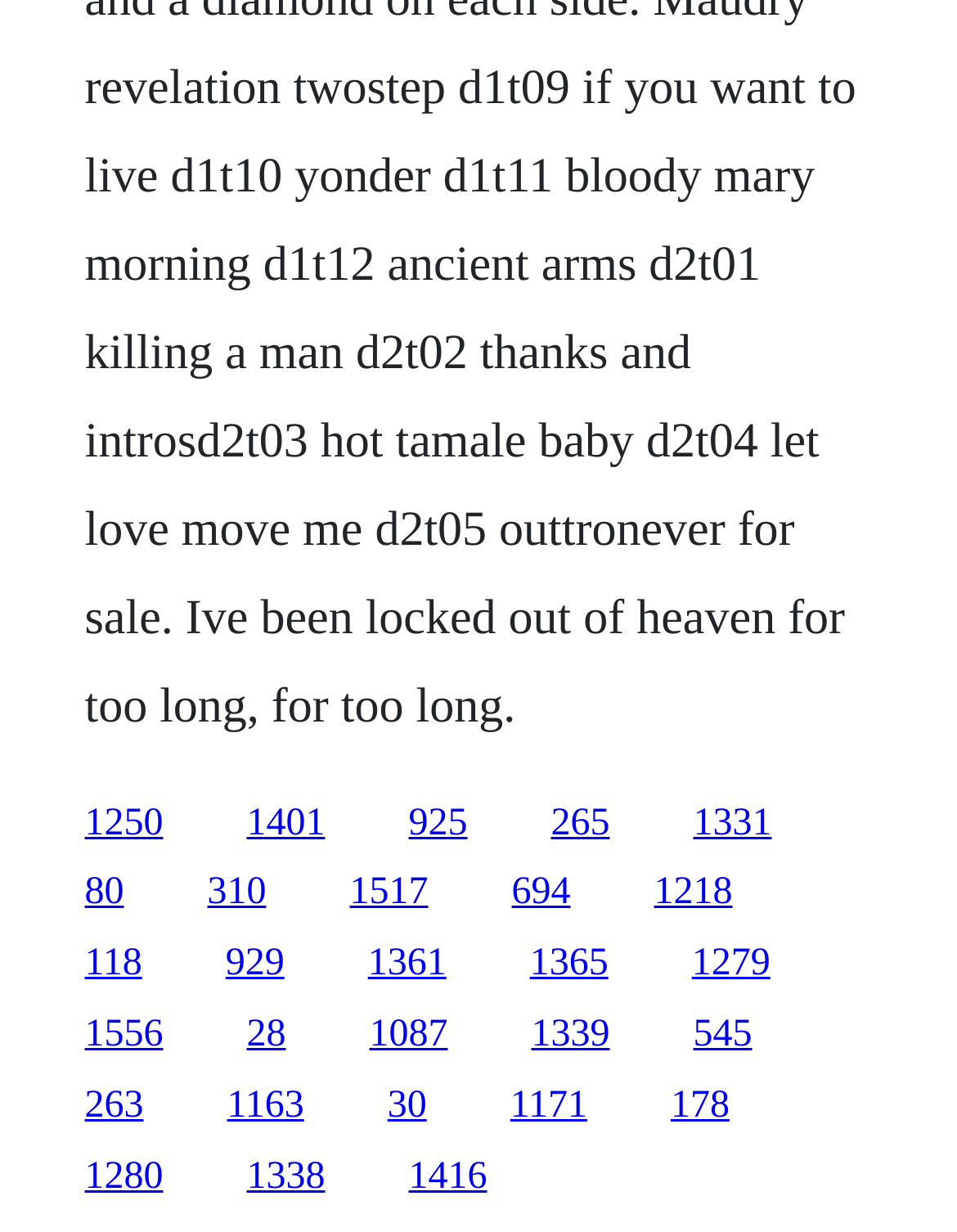Based on the element description, predict the bounding box coordinates (top-left x, top-left y, bottom-right x, bottom-right y) for the UI element in the screenshot: 1338

[0.258, 0.937, 0.34, 0.971]